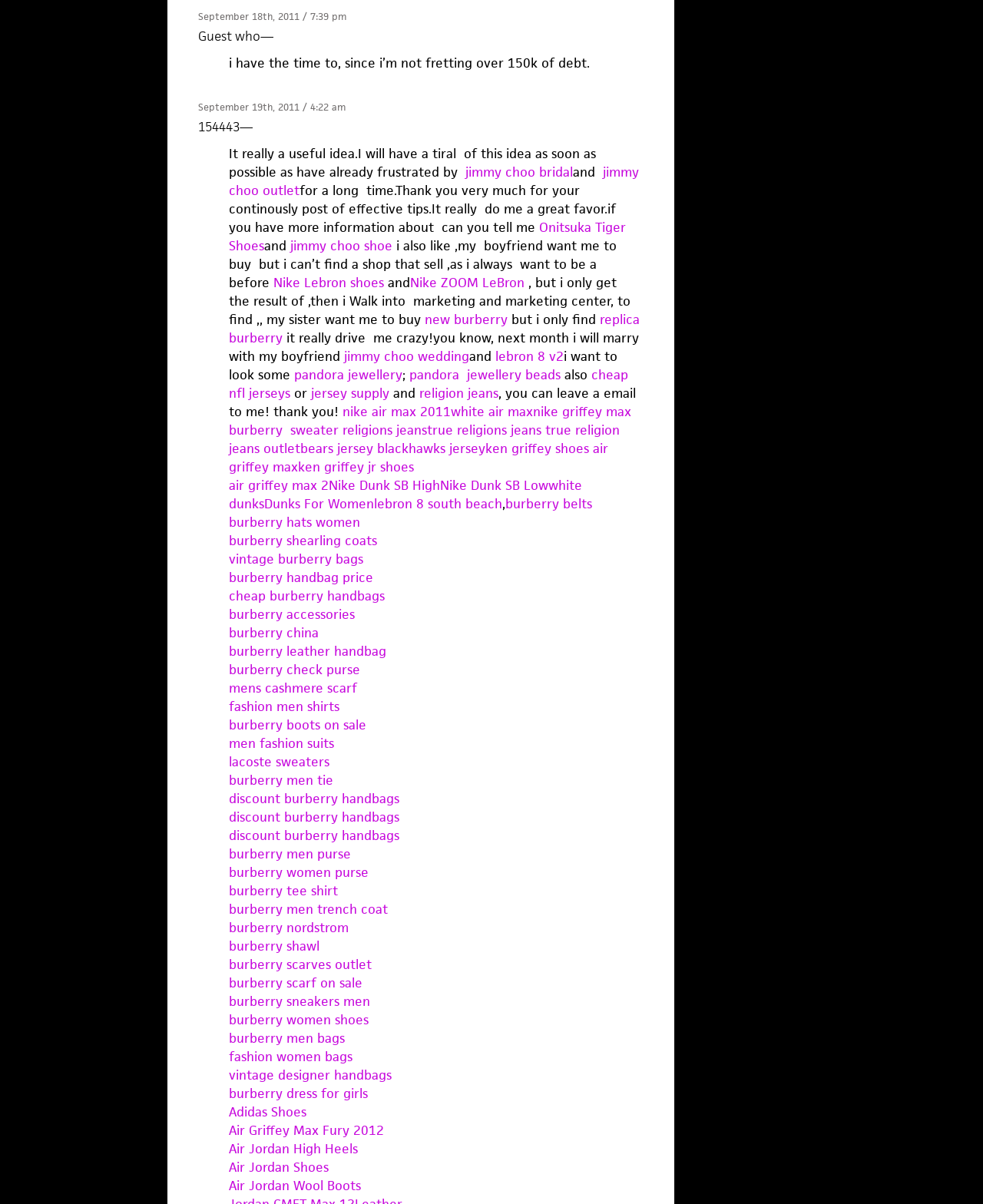Determine the bounding box coordinates for the area you should click to complete the following instruction: "Visit the link 'nike air max 2011'".

[0.348, 0.335, 0.458, 0.349]